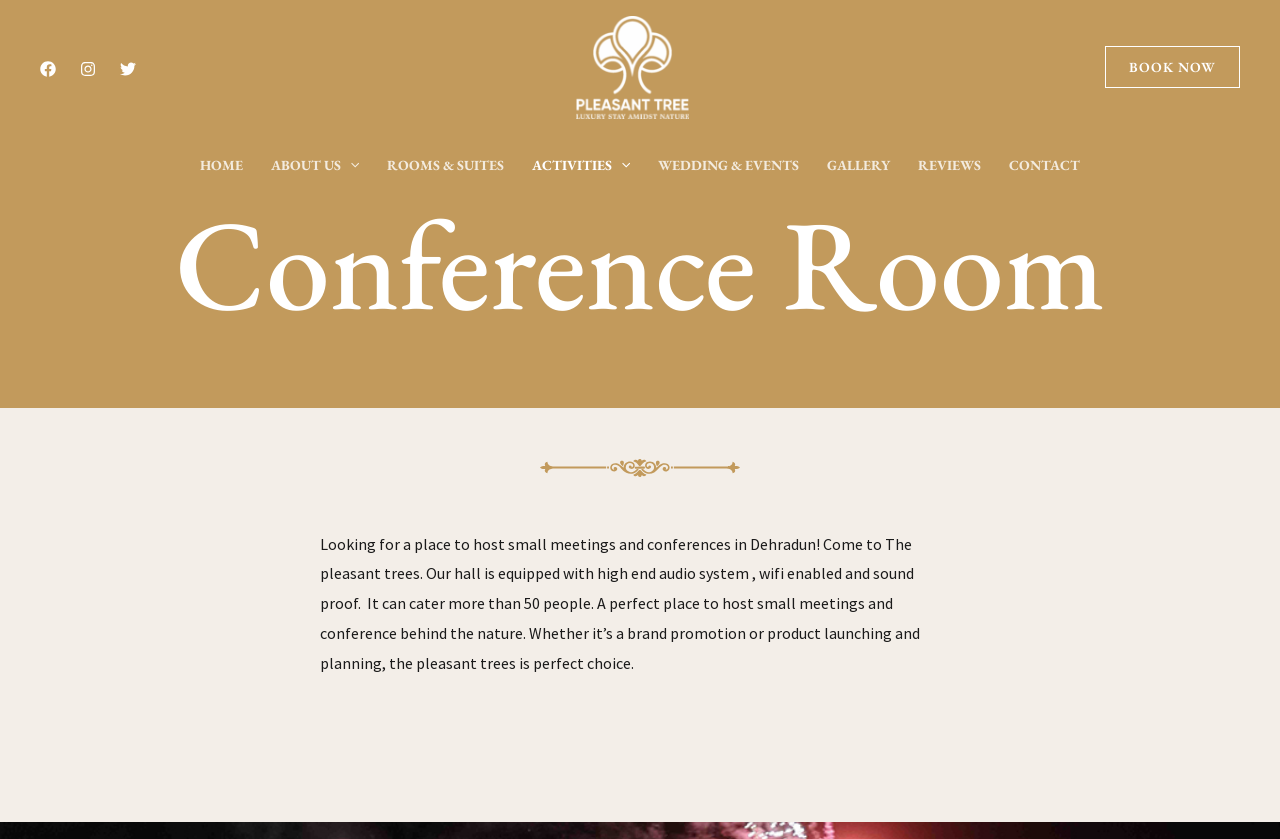Could you indicate the bounding box coordinates of the region to click in order to complete this instruction: "Go to home page".

[0.145, 0.16, 0.2, 0.232]